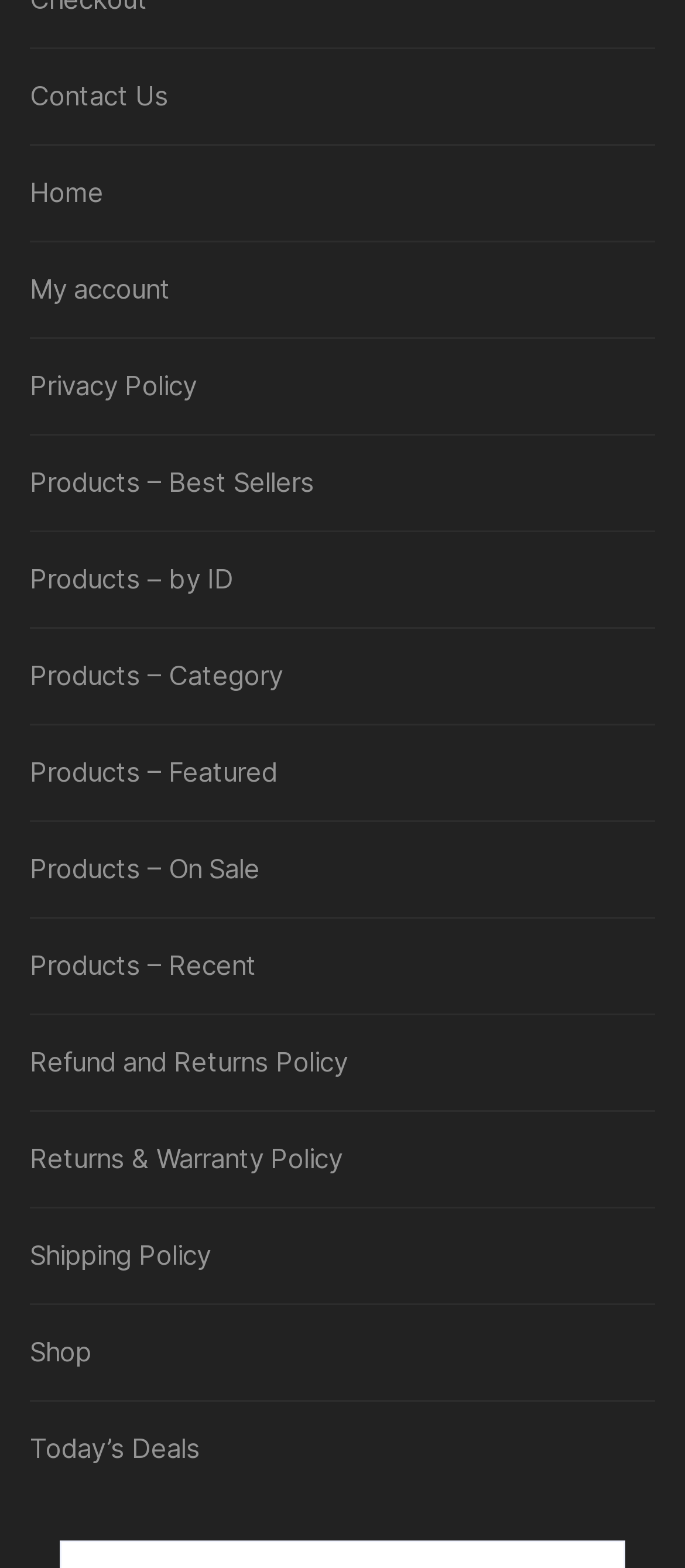Please find the bounding box coordinates for the clickable element needed to perform this instruction: "go to contact us page".

[0.043, 0.049, 0.246, 0.075]